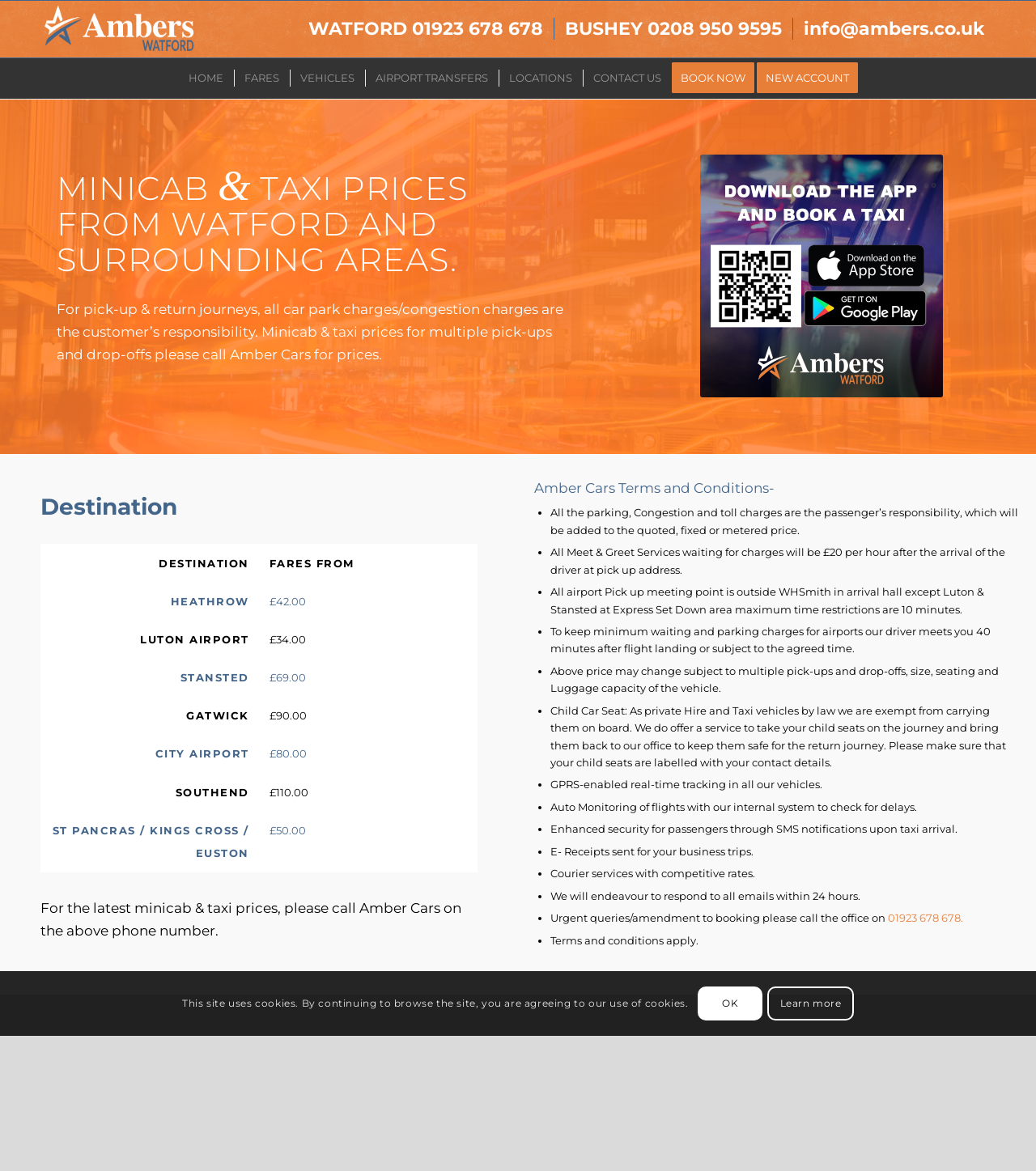Please find the bounding box coordinates of the element that must be clicked to perform the given instruction: "Learn more about the use of cookies". The coordinates should be four float numbers from 0 to 1, i.e., [left, top, right, bottom].

[0.741, 0.842, 0.824, 0.872]